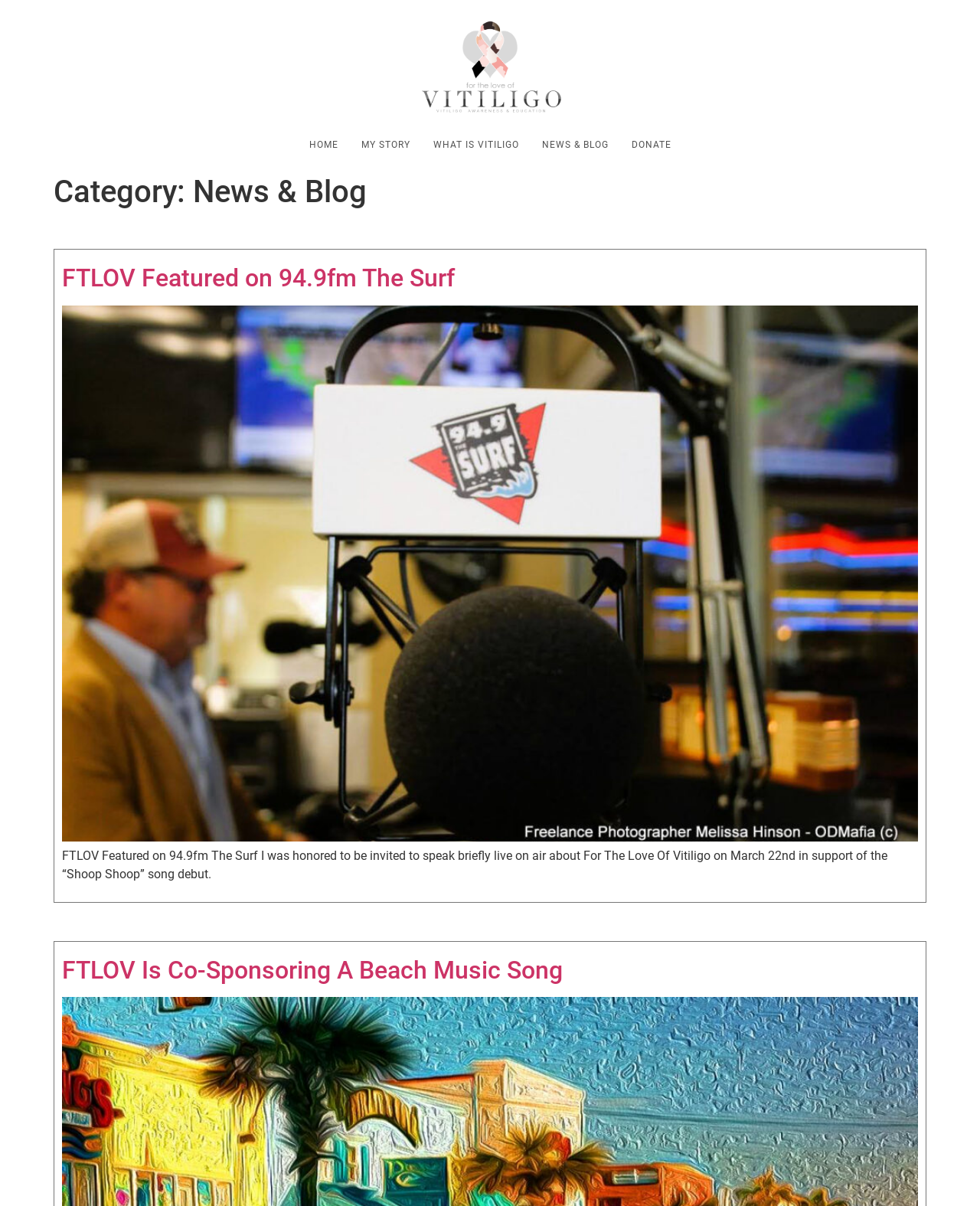Specify the bounding box coordinates of the element's area that should be clicked to execute the given instruction: "make a donation". The coordinates should be four float numbers between 0 and 1, i.e., [left, top, right, bottom].

[0.632, 0.111, 0.696, 0.129]